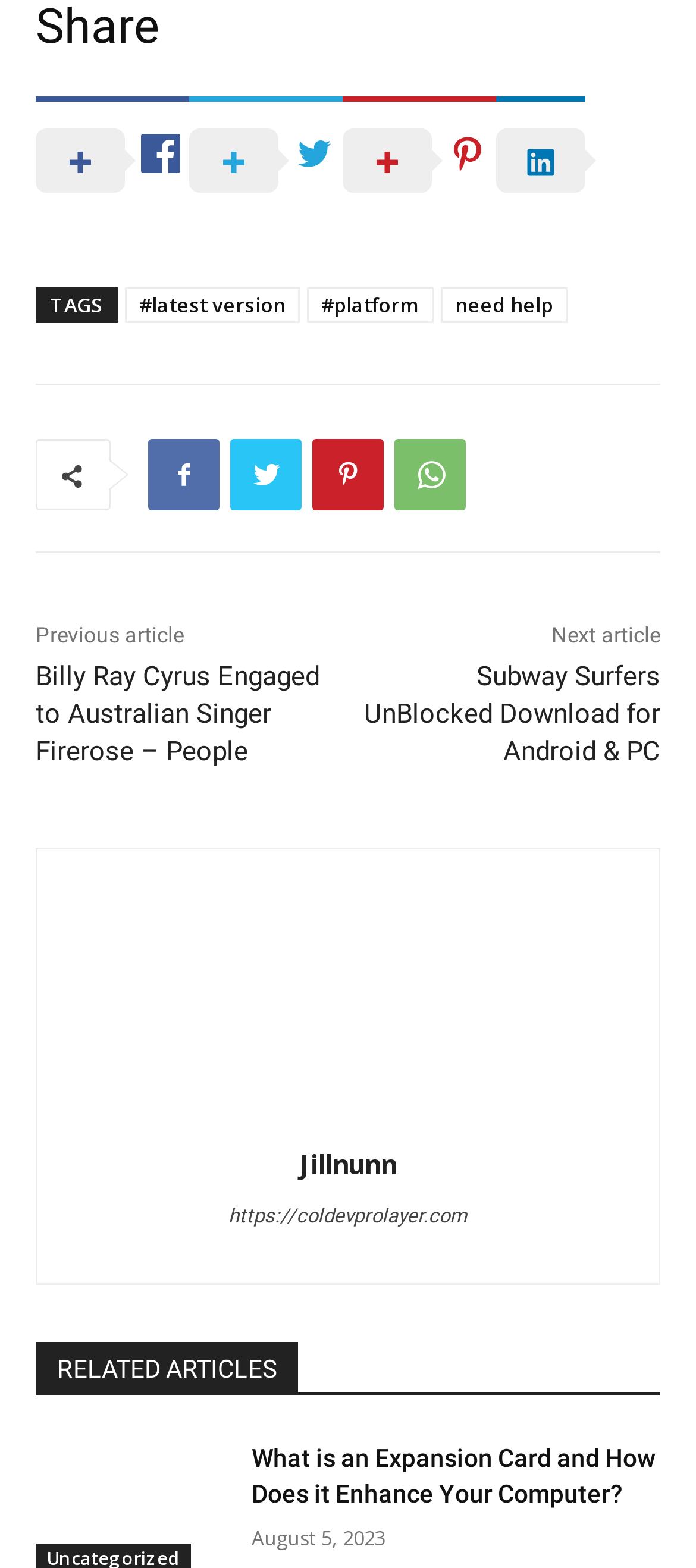Identify the bounding box for the UI element described as: "need help". Ensure the coordinates are four float numbers between 0 and 1, formatted as [left, top, right, bottom].

[0.633, 0.184, 0.815, 0.206]